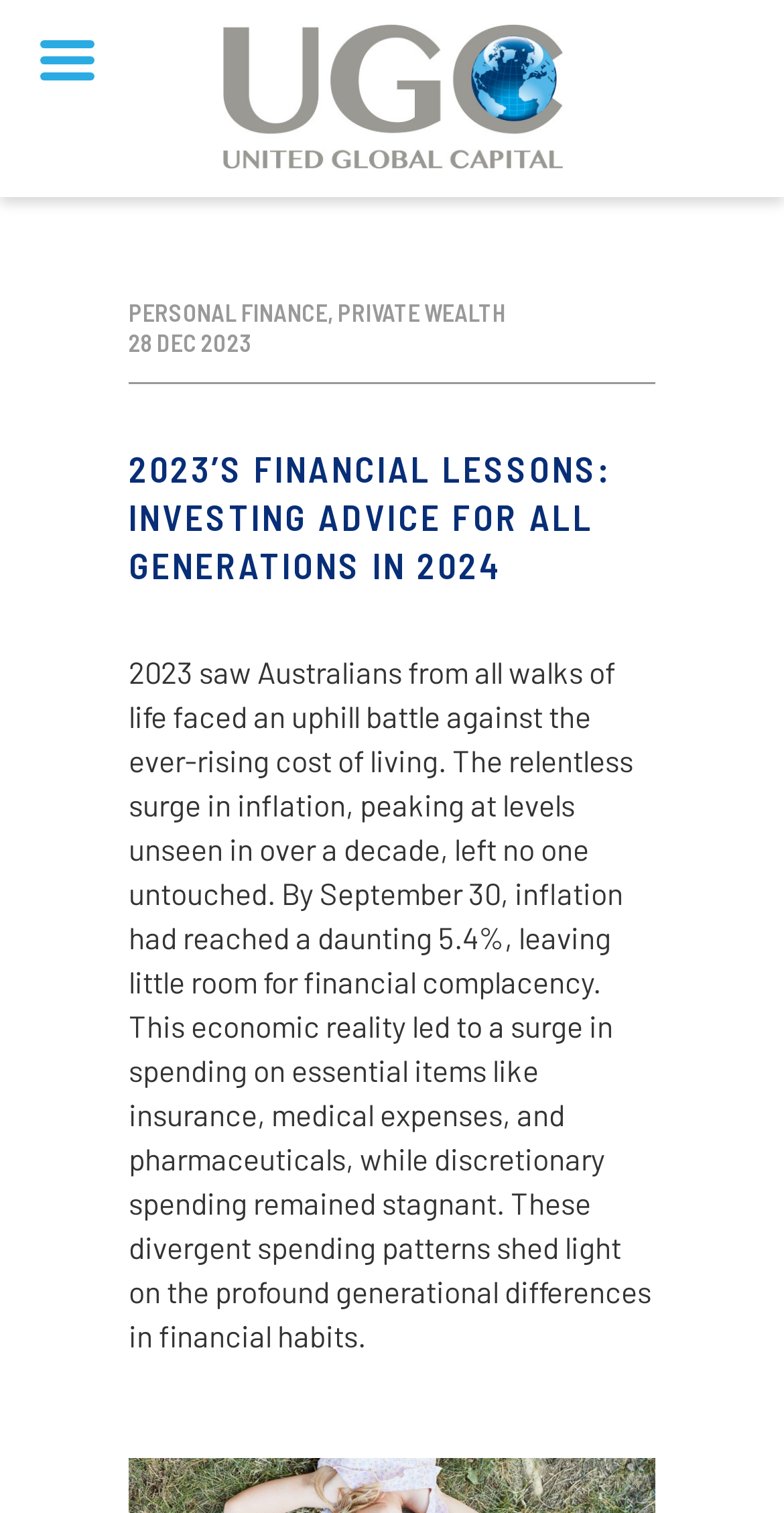What is the date mentioned in the article?
Respond to the question with a well-detailed and thorough answer.

The date can be found in the middle of the webpage, where it is written as '28 DEC 2023' below the 'PERSONAL FINANCE, PRIVATE WEALTH' heading.